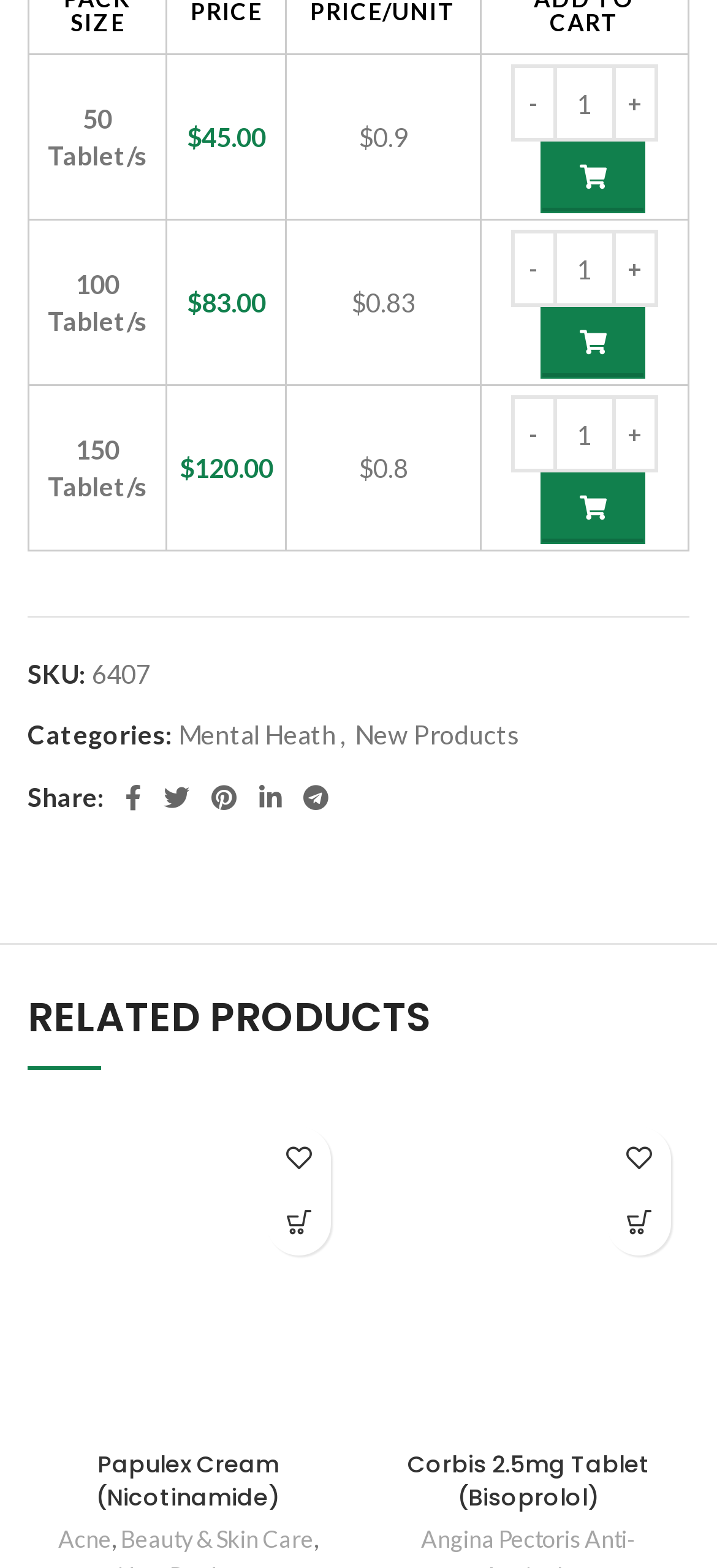Using the details in the image, give a detailed response to the question below:
What is the price of Stalopam 10 Tablet for 50 tablets?

The price of Stalopam 10 Tablet for 50 tablets can be found in the gridcell with the text '$45.00' which is located in the first row of the grid.